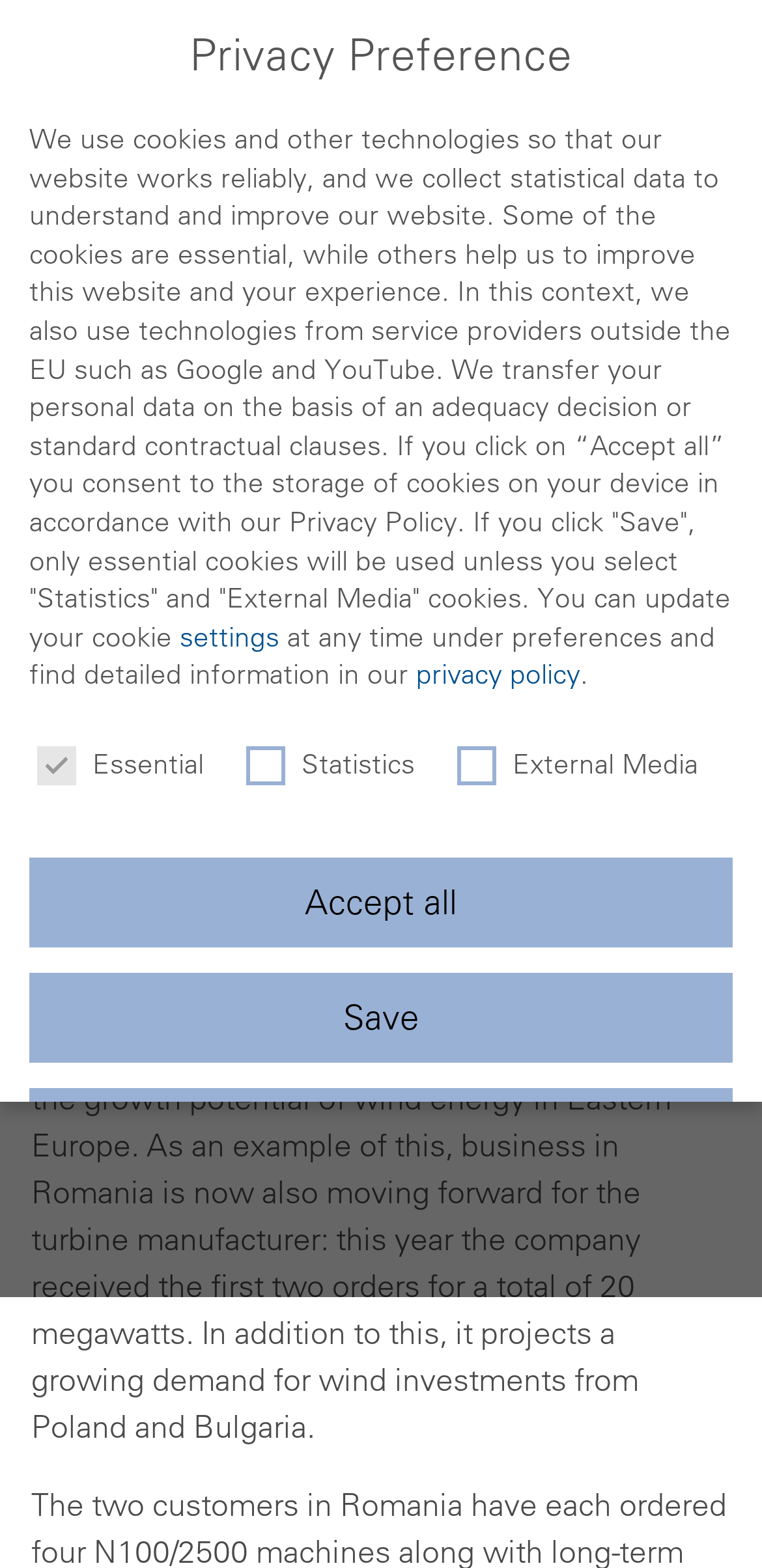Locate the bounding box coordinates of the clickable region necessary to complete the following instruction: "Click the privacy policy link". Provide the coordinates in the format of four float numbers between 0 and 1, i.e., [left, top, right, bottom].

[0.546, 0.419, 0.762, 0.442]